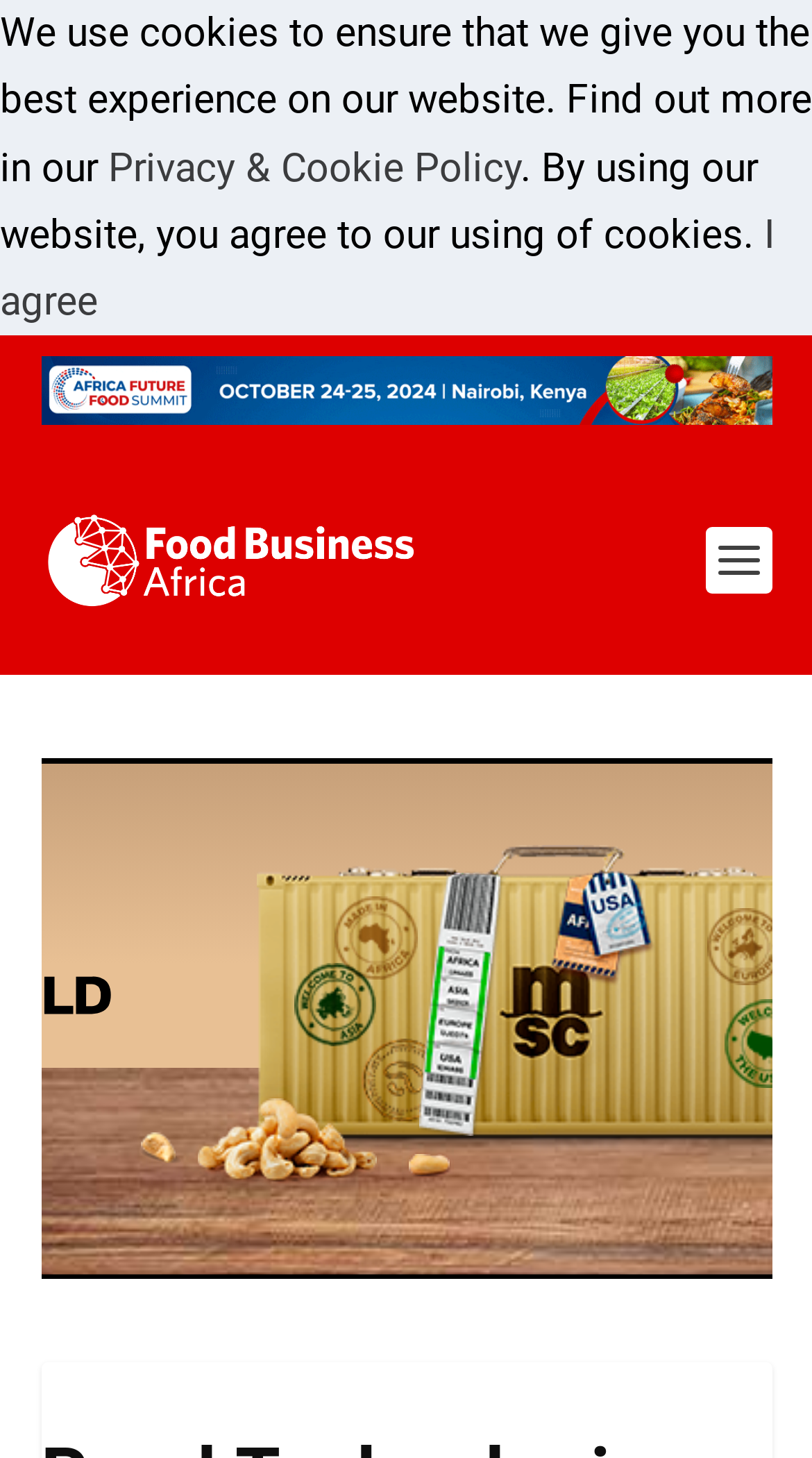What is the name of the magazine? Refer to the image and provide a one-word or short phrase answer.

Food Business Africa Magazine